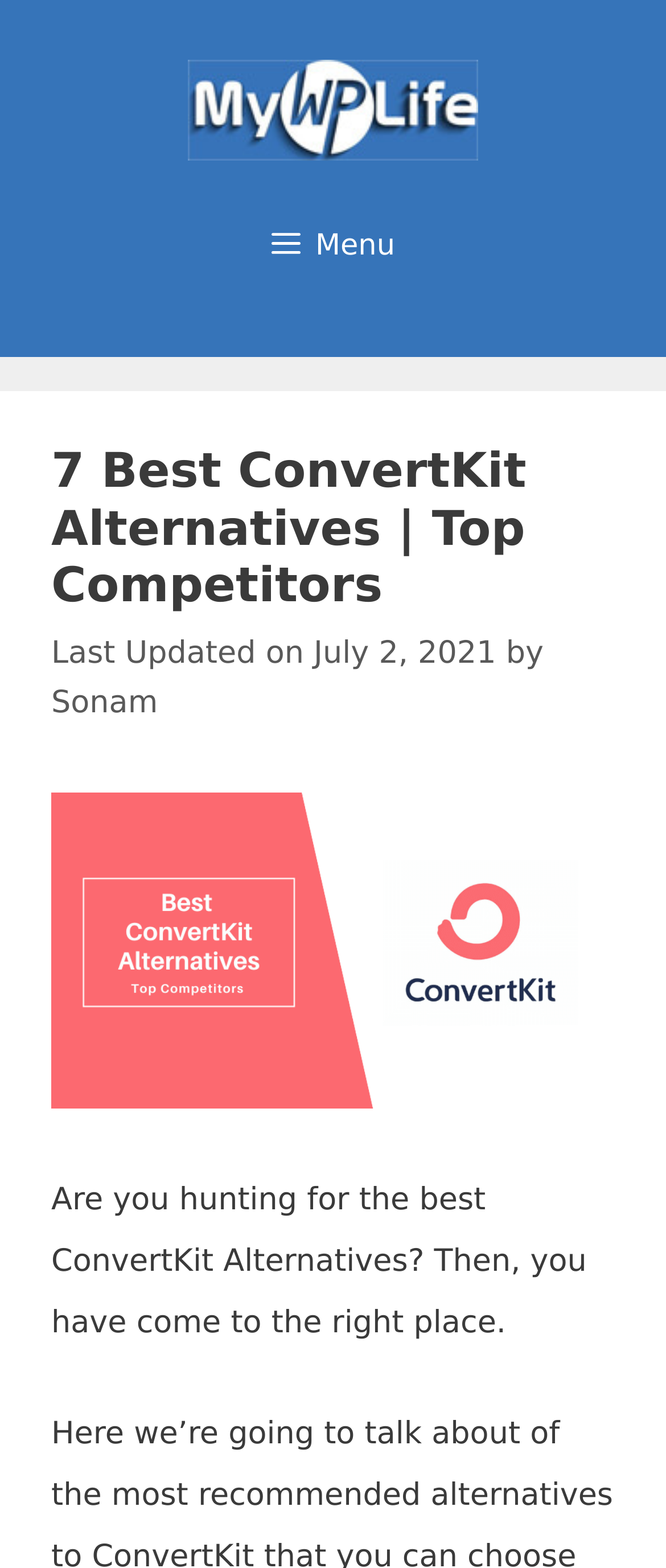Who is the author of the article?
Refer to the image and respond with a one-word or short-phrase answer.

Sonam